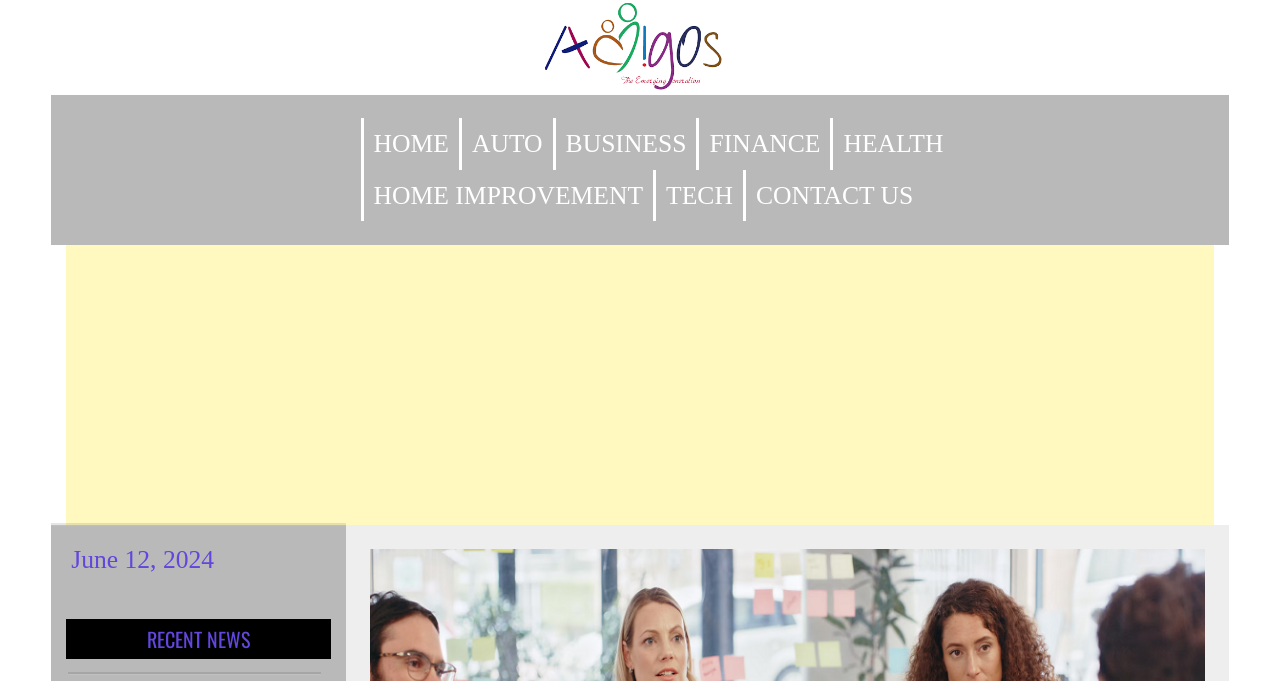How many main categories are available in the top menu?
From the details in the image, answer the question comprehensively.

I counted the number of link elements in the top menu, which are 'HOME', 'AUTO', 'BUSINESS', 'FINANCE', 'HEALTH', and 'HOME IMPROVEMENT', and found that there are 6 main categories.